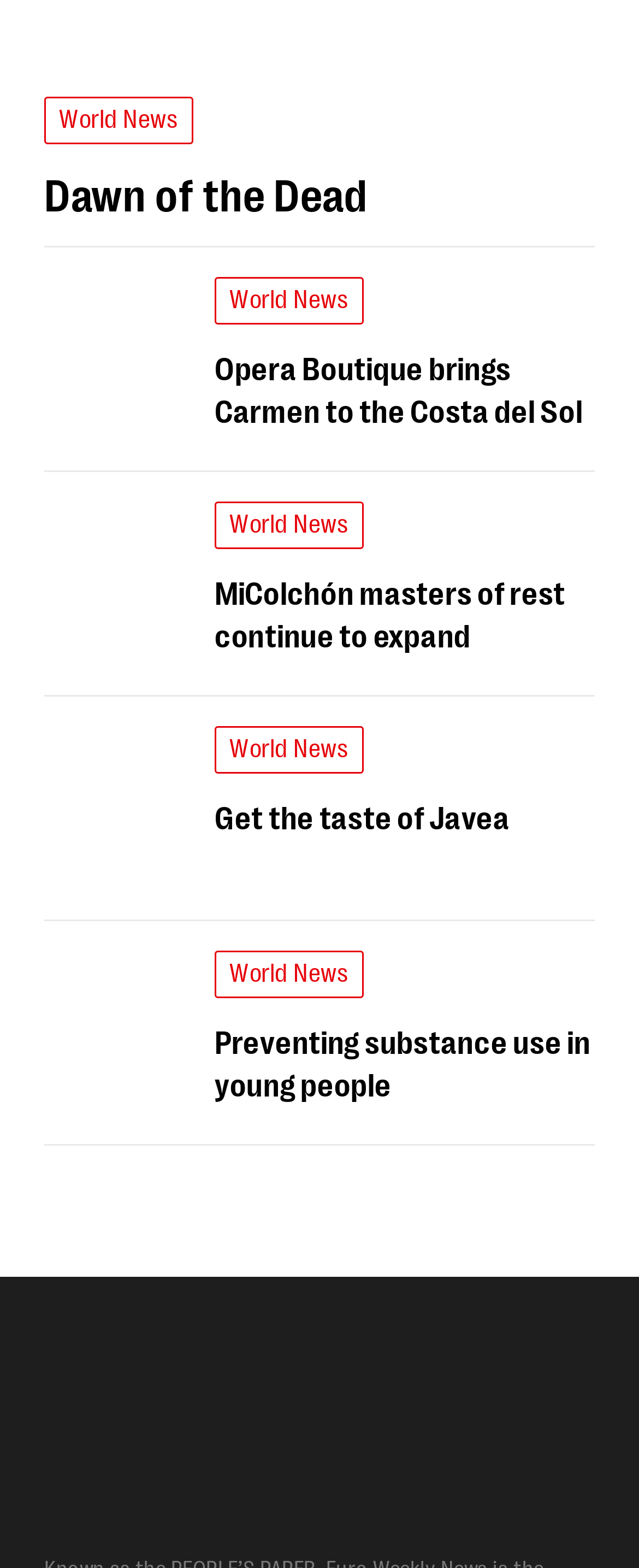Please pinpoint the bounding box coordinates for the region I should click to adhere to this instruction: "Read about Dawn of the Dead".

[0.069, 0.104, 0.931, 0.14]